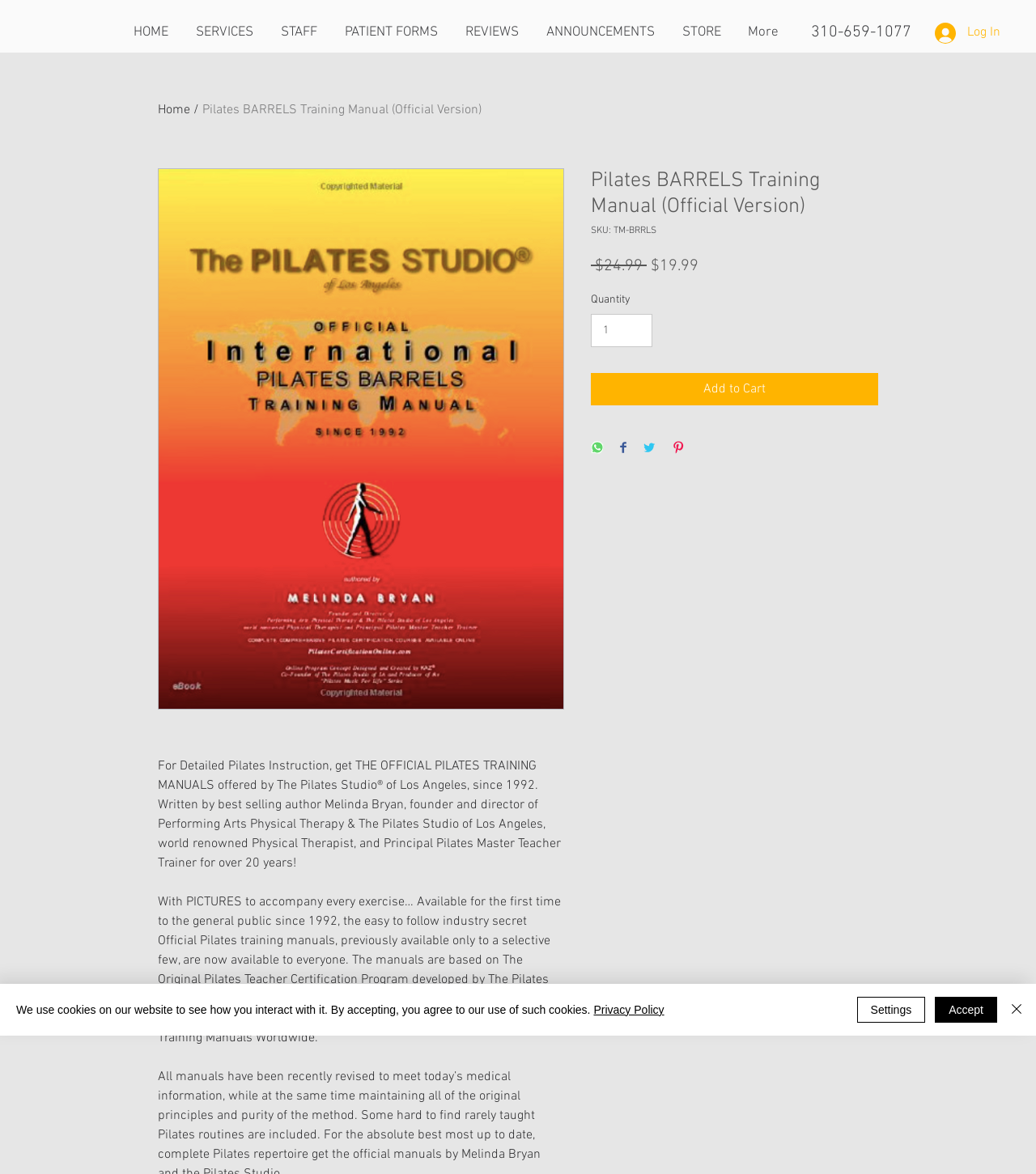What are the available sharing options for the product?
Please answer the question with a single word or phrase, referencing the image.

WhatsApp, Facebook, Twitter, Pinterest